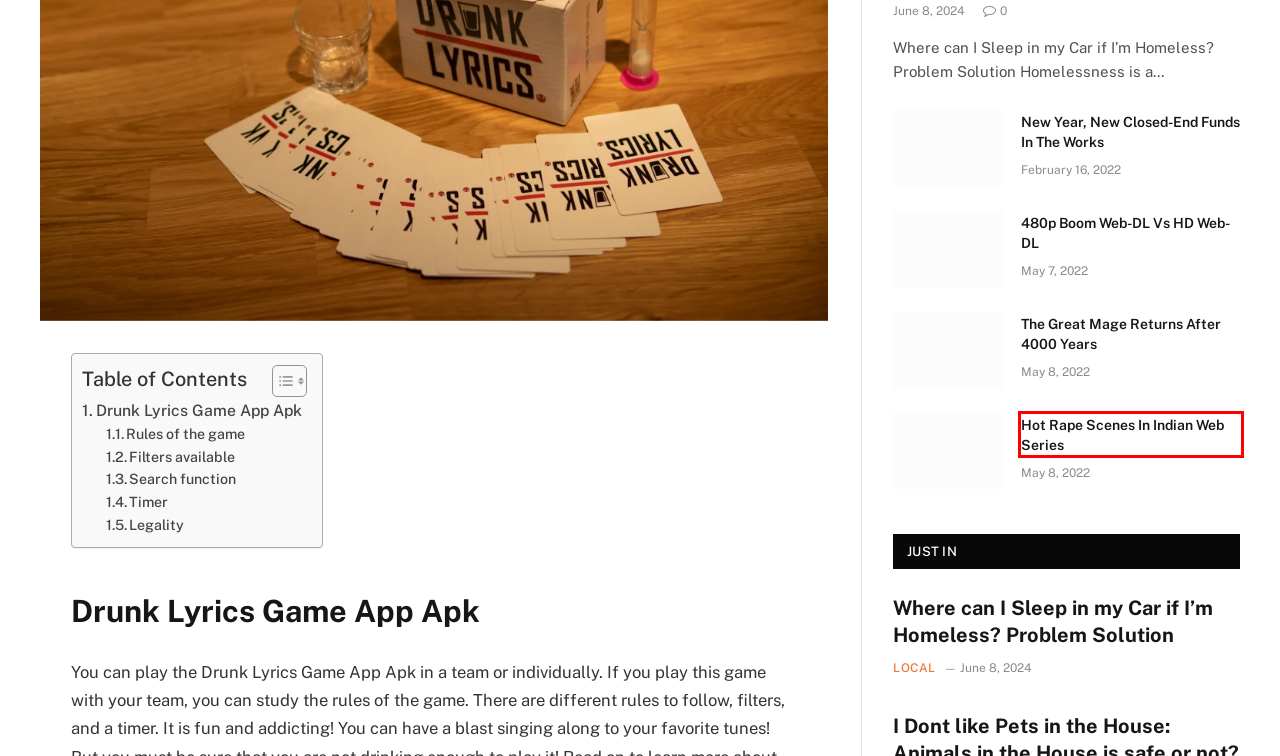You have a screenshot of a webpage with a red bounding box around an element. Choose the best matching webpage description that would appear after clicking the highlighted element. Here are the candidates:
A. New Year, New Closed-End Funds In The Works - Web Uncovered
B. The Great Mage Returns After 4000 Years - Web Uncovered
C. Local Archives - Web Uncovered
D. 480p Boom Web-DL Vs HD Web-DL - Web Uncovered
E. What Turns Men on? How you treat your Men for go Wild
F. Featured Archives - Web Uncovered
G. Hot Rape Scenes In Indian Web Series - Web Uncovered
H. Scandals Archives - Web Uncovered

G